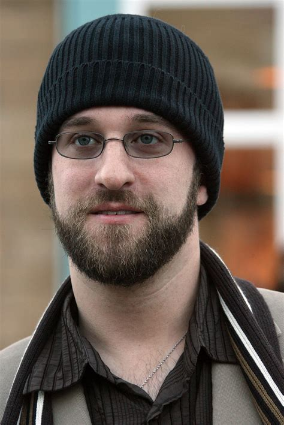What is the article about?
Refer to the image and offer an in-depth and detailed answer to the question.

The article is about the life and career of Dustin Diamond, also known as Screech, an actor famous for his role in 'Saved by the Bell', and it discusses his current endeavors and the impact of his past work in the entertainment industry.